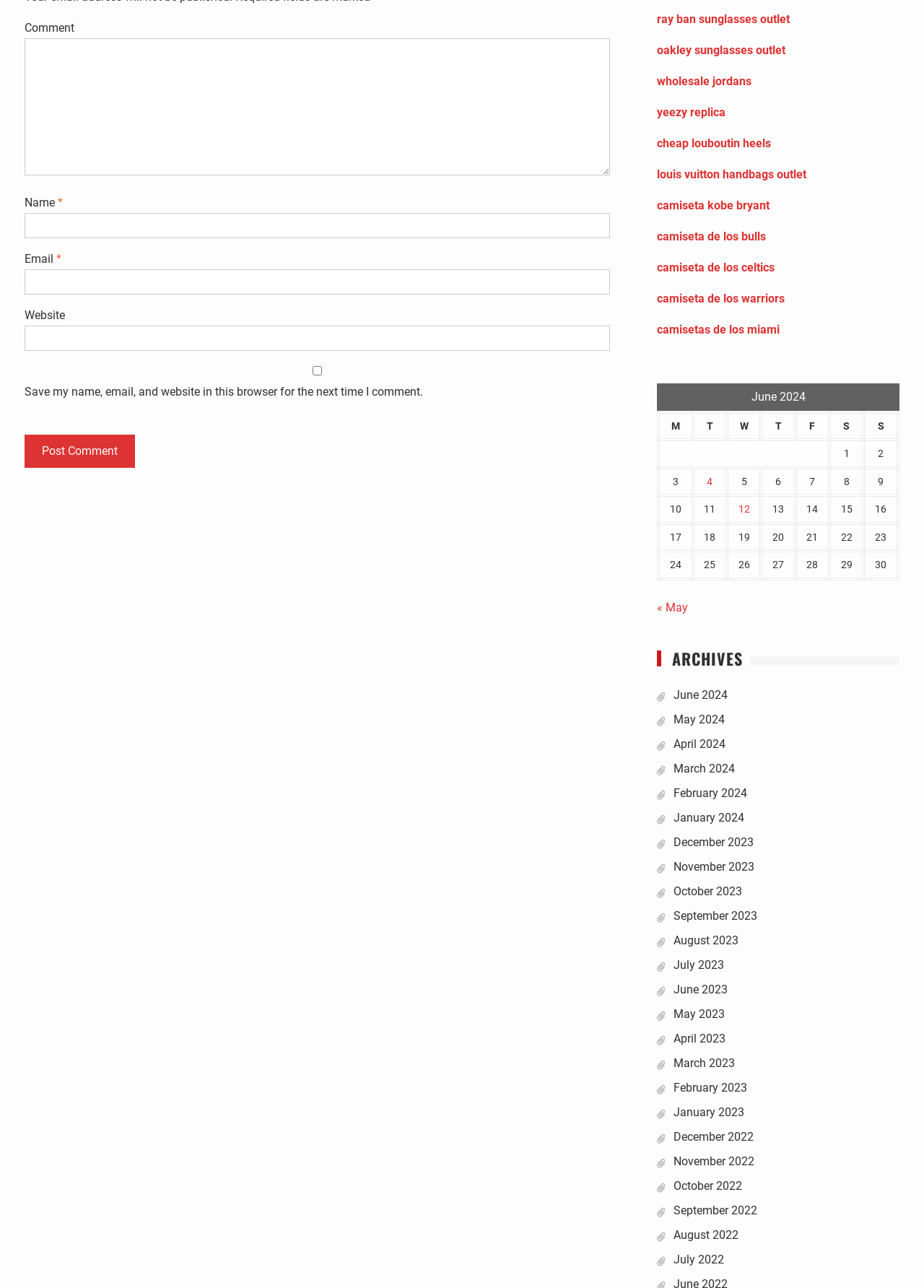Pinpoint the bounding box coordinates of the clickable element needed to complete the instruction: "Visit the June 2024 archives". The coordinates should be provided as four float numbers between 0 and 1: [left, top, right, bottom].

[0.711, 0.298, 0.973, 0.451]